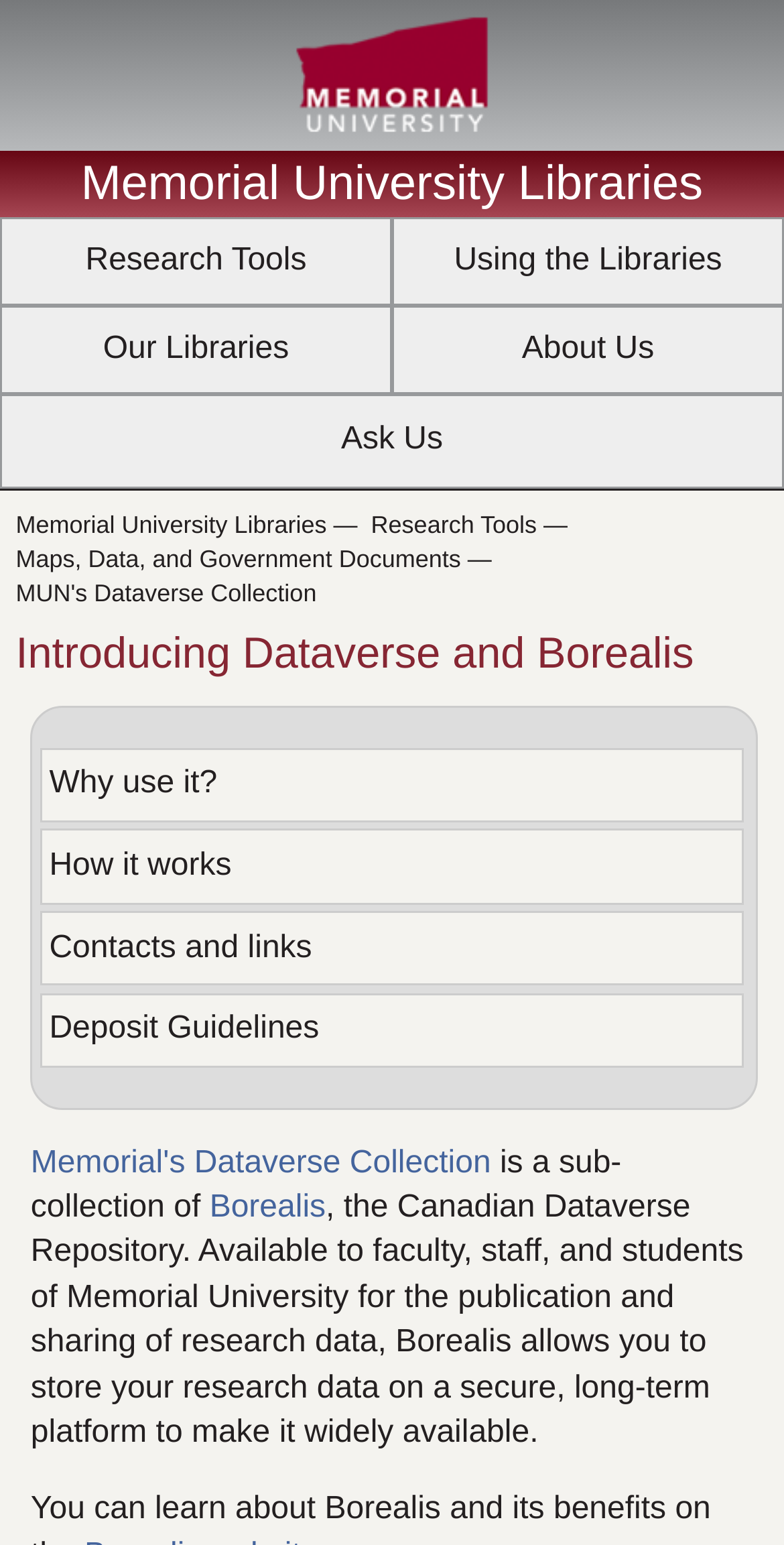Can you show the bounding box coordinates of the region to click on to complete the task described in the instruction: "Discover how Dataverse works"?

[0.051, 0.537, 0.95, 0.585]